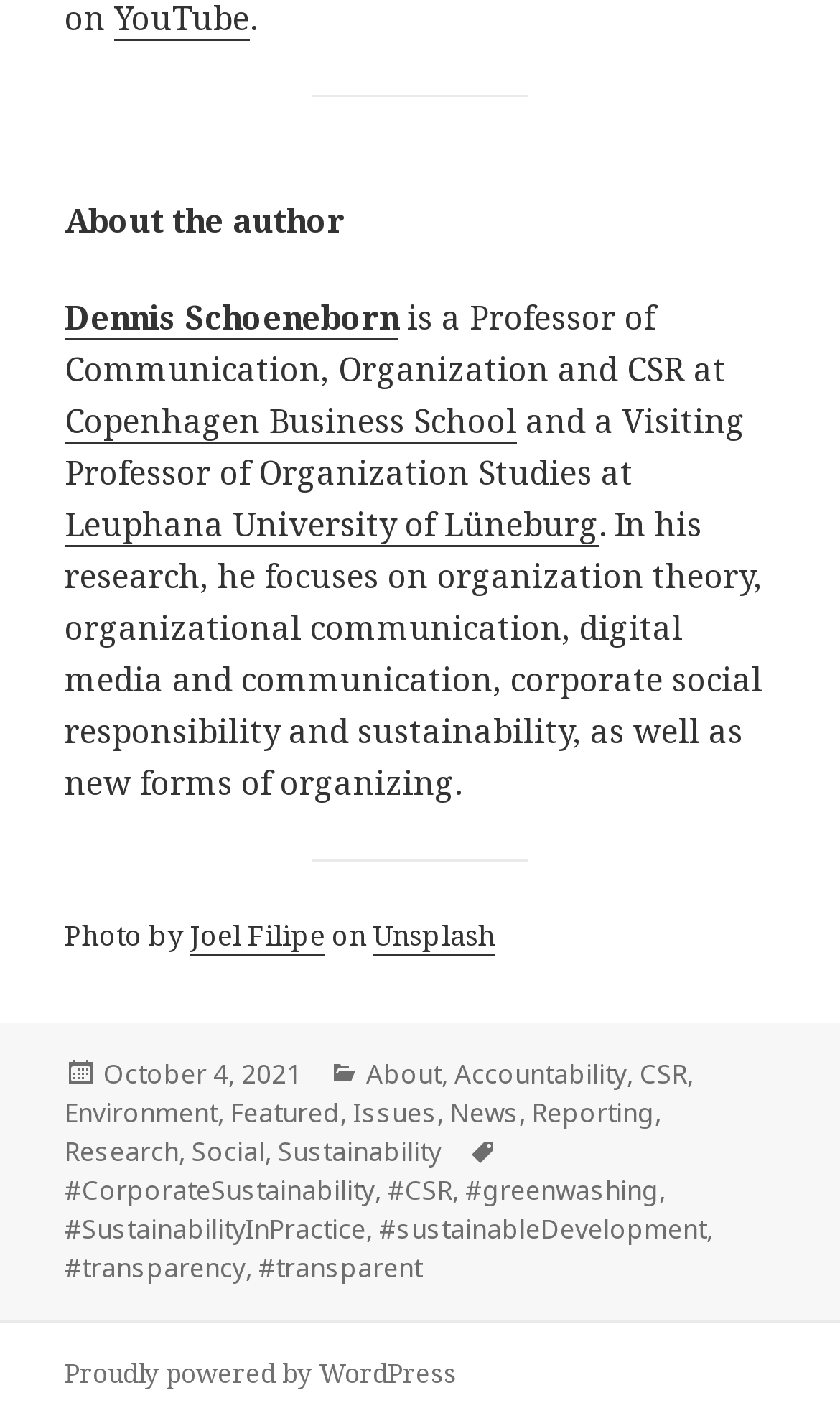Could you specify the bounding box coordinates for the clickable section to complete the following instruction: "Explore the category of Sustainability"?

[0.331, 0.794, 0.526, 0.821]